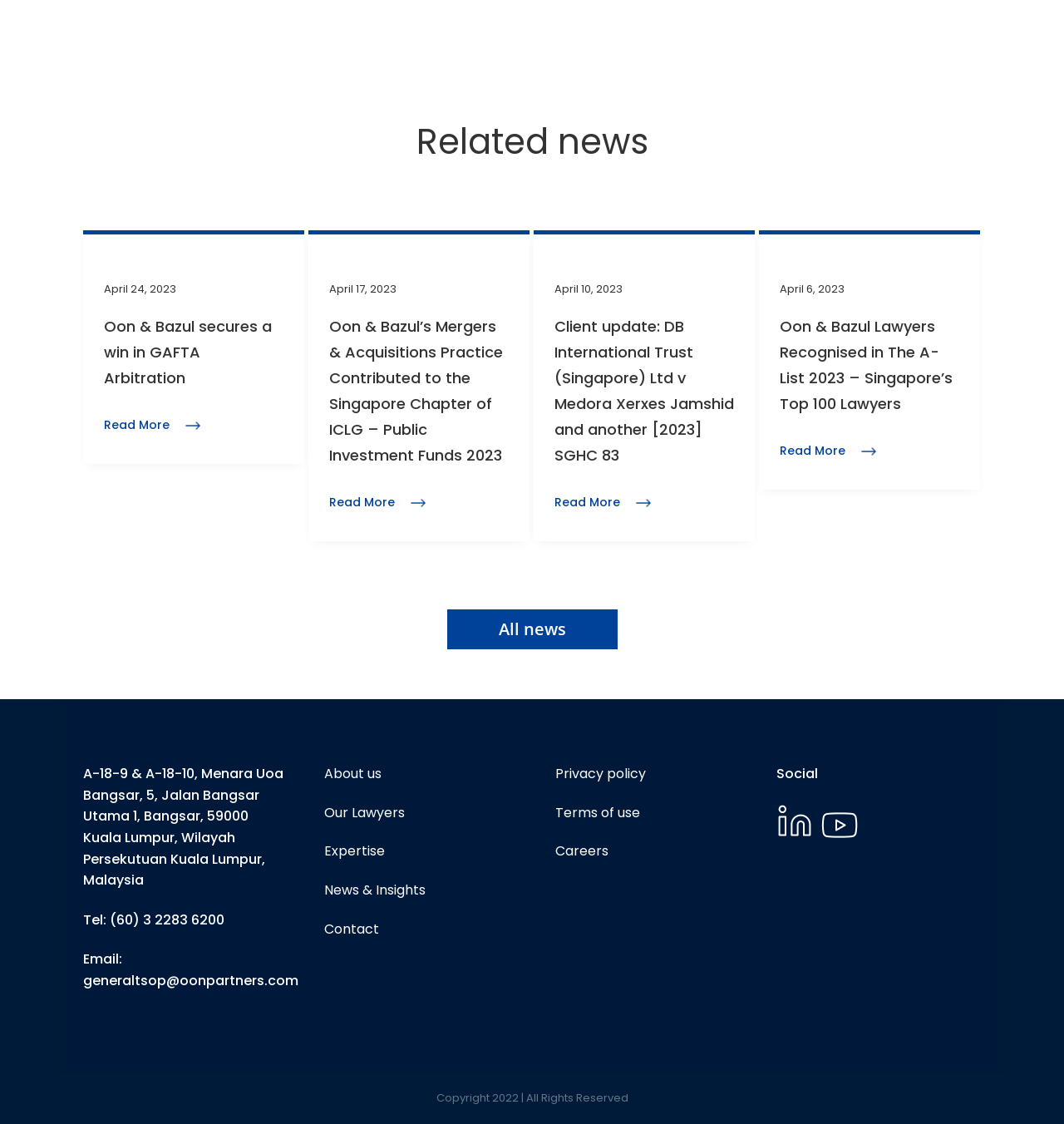Specify the bounding box coordinates of the area to click in order to execute this command: 'Read more about Oon & Bazul secures a win in GAFTA Arbitration'. The coordinates should consist of four float numbers ranging from 0 to 1, and should be formatted as [left, top, right, bottom].

[0.098, 0.439, 0.159, 0.454]